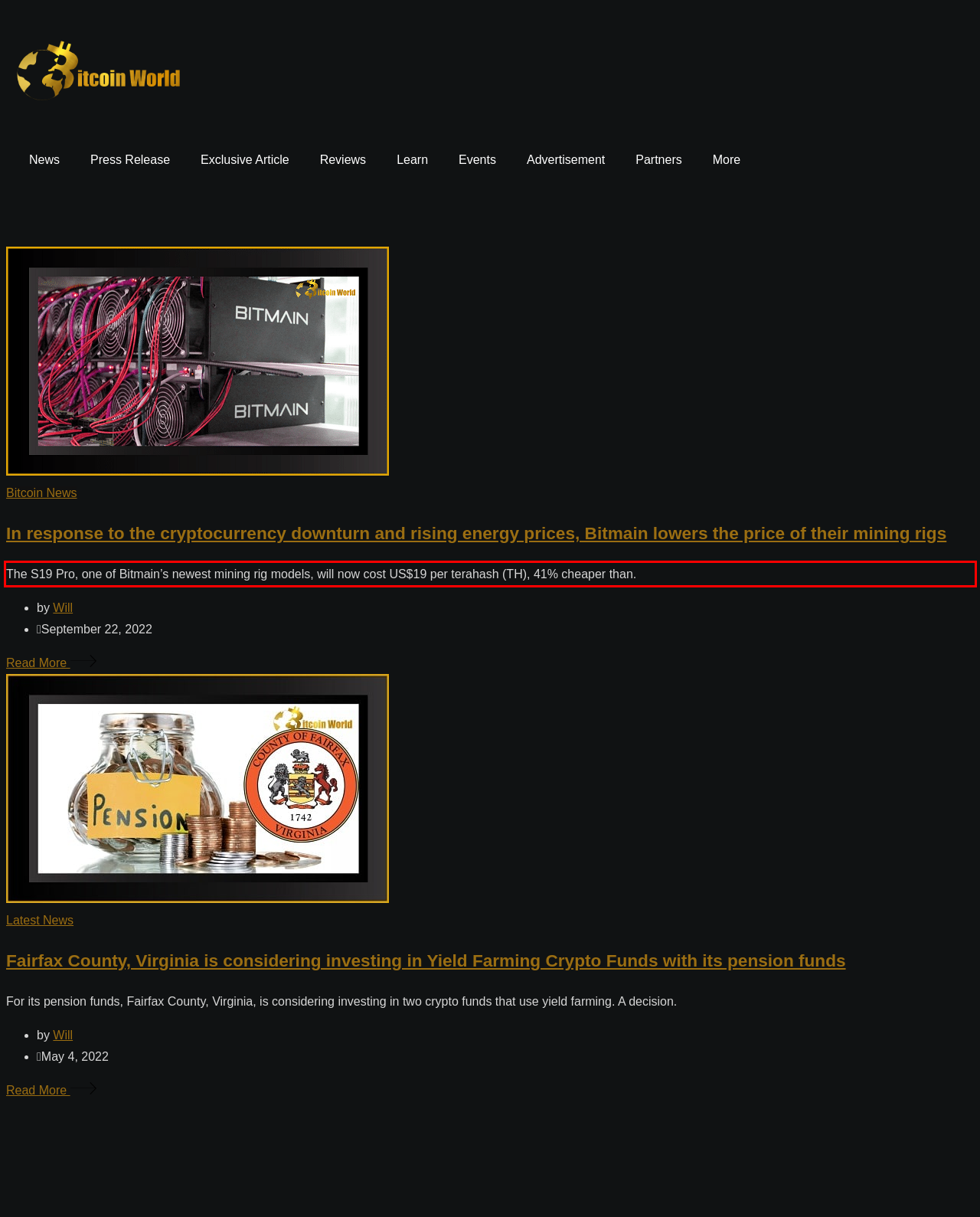Please take the screenshot of the webpage, find the red bounding box, and generate the text content that is within this red bounding box.

The S19 Pro, one of Bitmain’s newest mining rig models, will now cost US$19 per terahash (TH), 41% cheaper than.